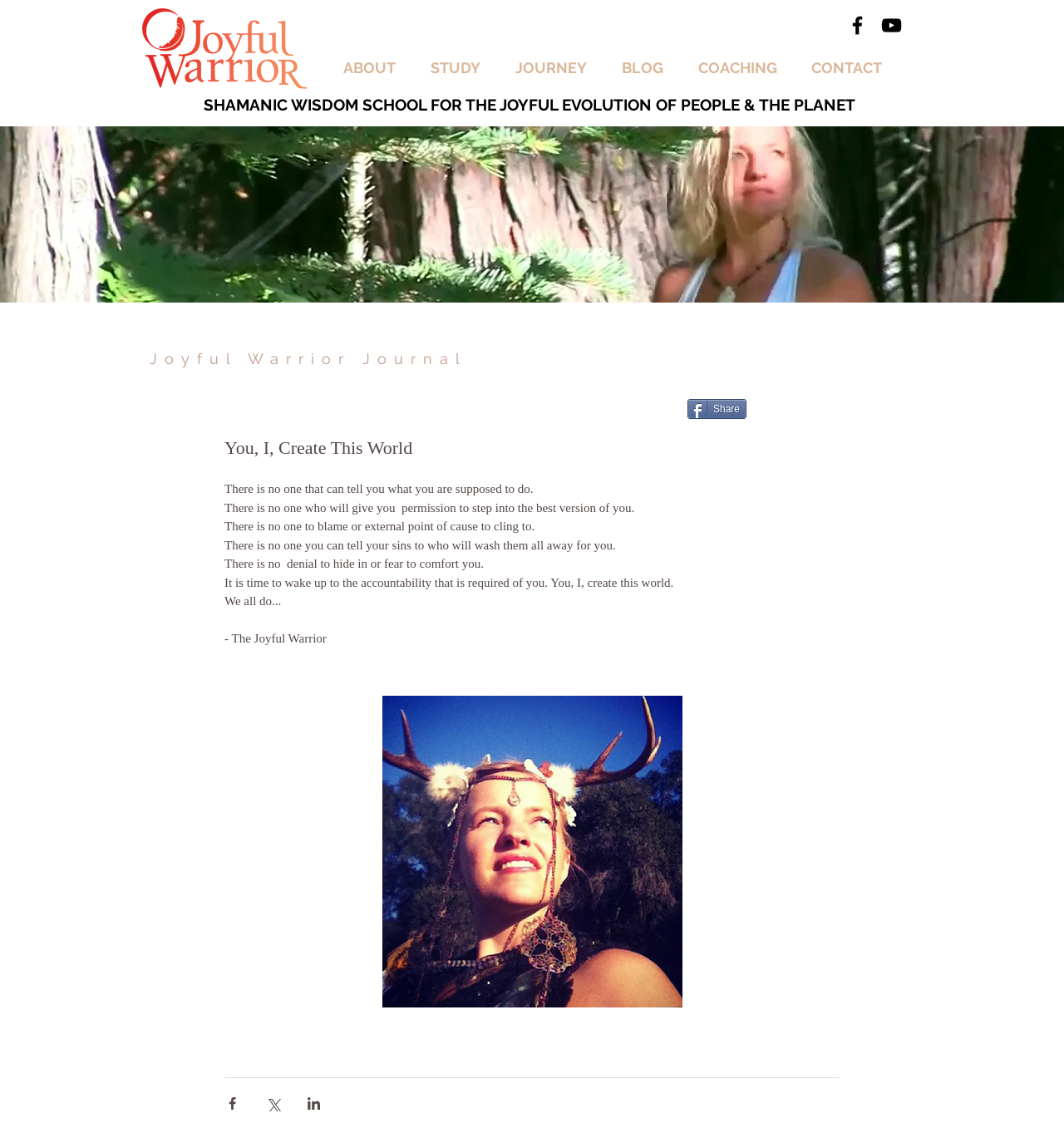Please determine the bounding box coordinates for the UI element described here. Use the format (top-left x, top-left y, bottom-right x, bottom-right y) with values bounded between 0 and 1: aria-label="Black YouTube Icon"

[0.827, 0.012, 0.849, 0.033]